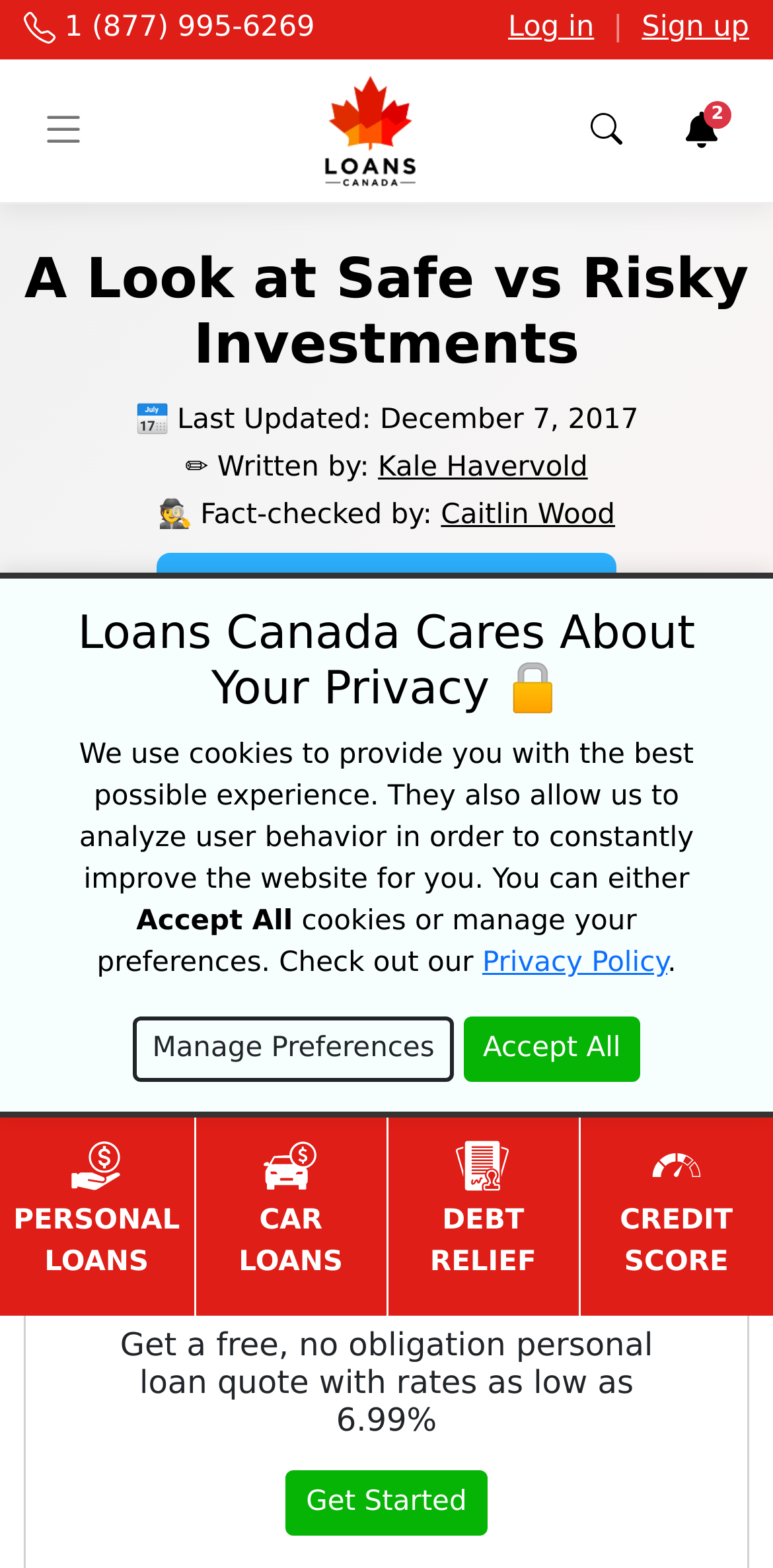Locate the bounding box coordinates for the element described below: "CarLoans". The coordinates must be four float values between 0 and 1, formatted as [left, top, right, bottom].

[0.253, 0.727, 0.5, 0.819]